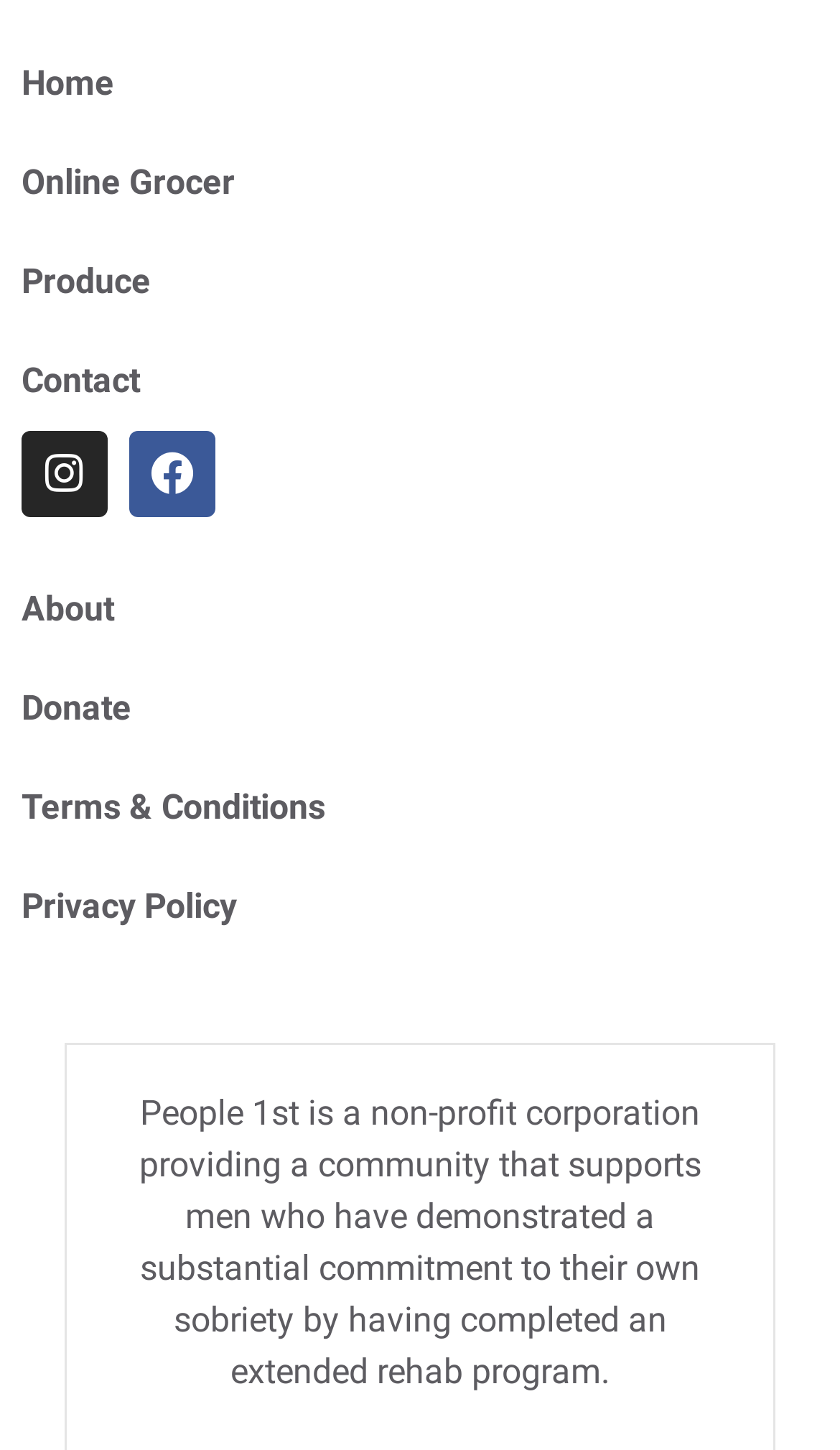Based on what you see in the screenshot, provide a thorough answer to this question: How many main navigation links are available?

The answer can be found by counting the number of main navigation links, which are 'Home', 'Online Grocer', 'Produce', 'Contact', 'About', and 'Donate', located at the top of the webpage.